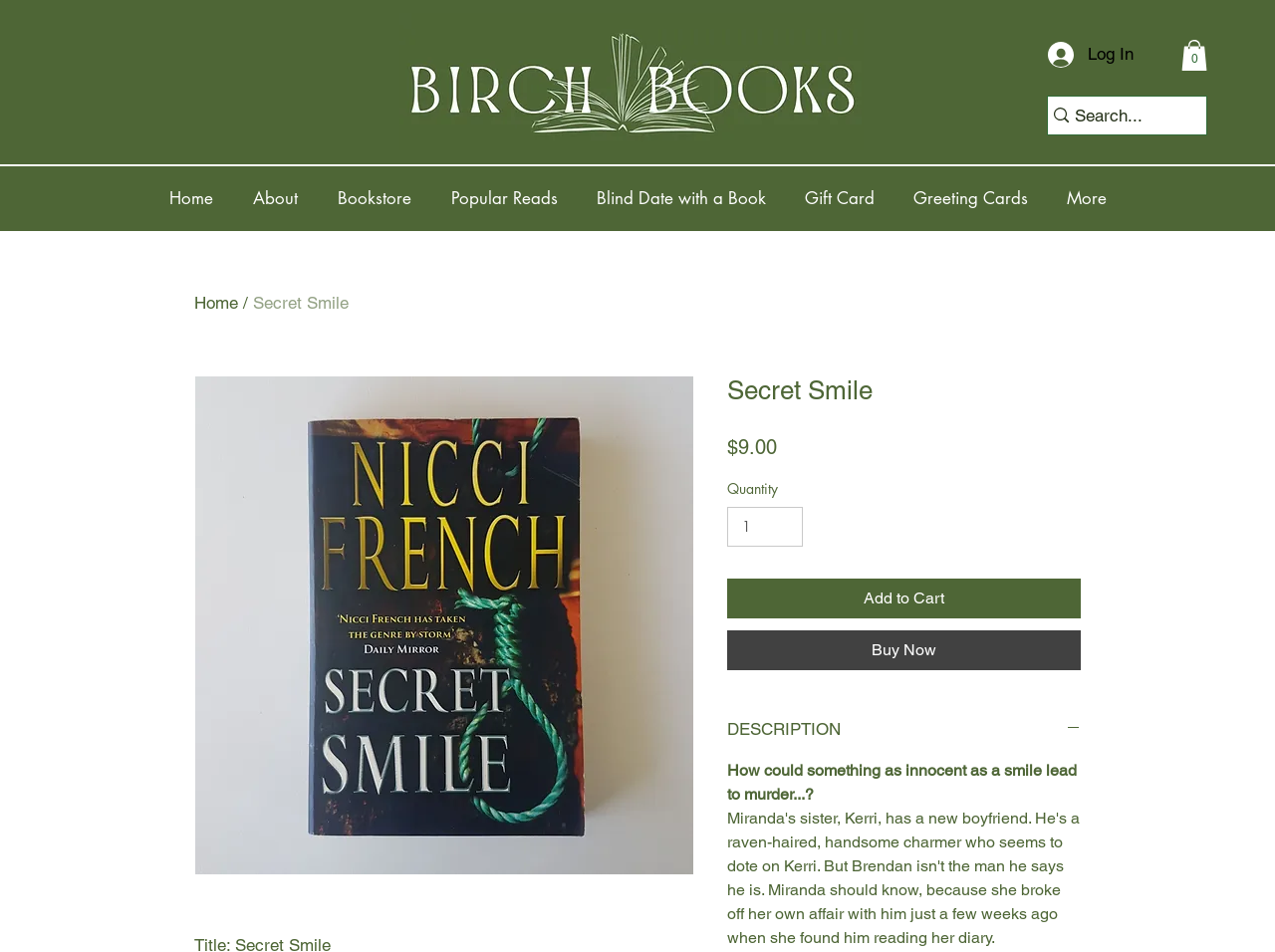Using the provided element description "0", determine the bounding box coordinates of the UI element.

[0.927, 0.042, 0.947, 0.074]